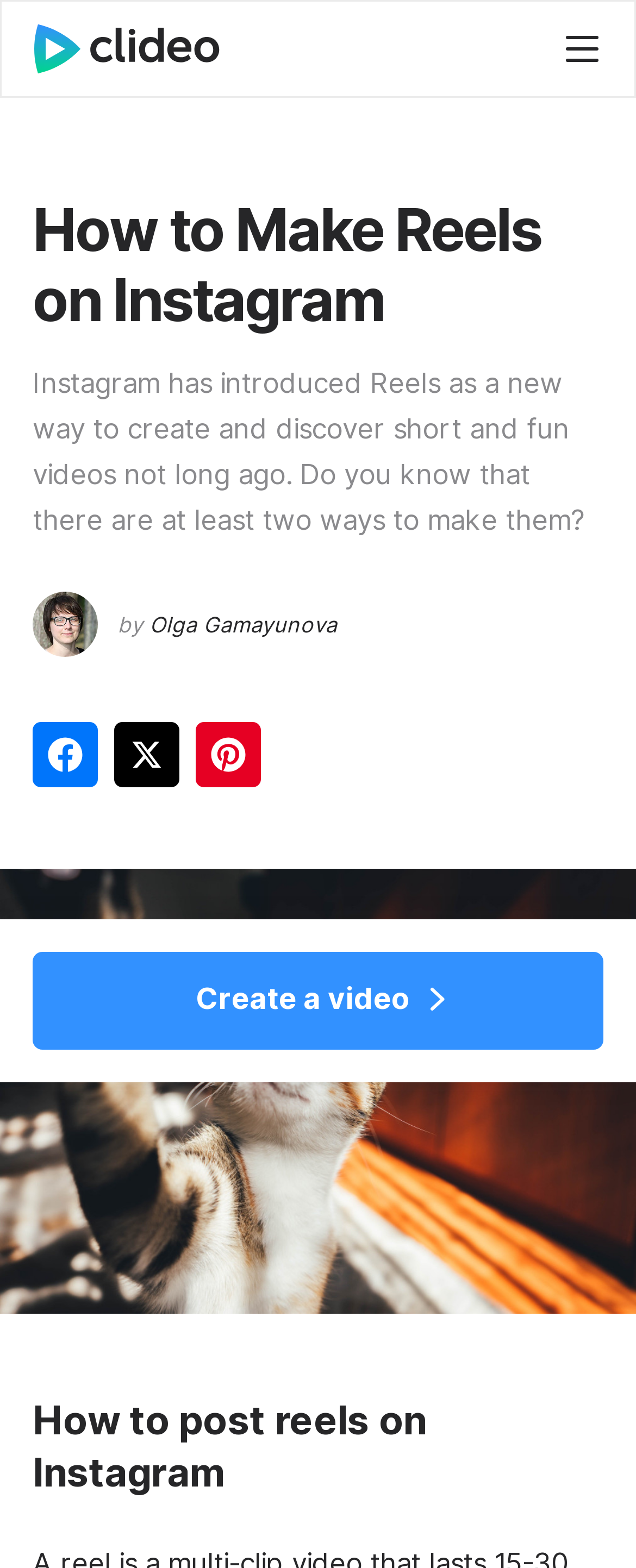Identify the bounding box of the UI element described as follows: "Create a video". Provide the coordinates as four float numbers in the range of 0 to 1 [left, top, right, bottom].

[0.051, 0.607, 0.949, 0.669]